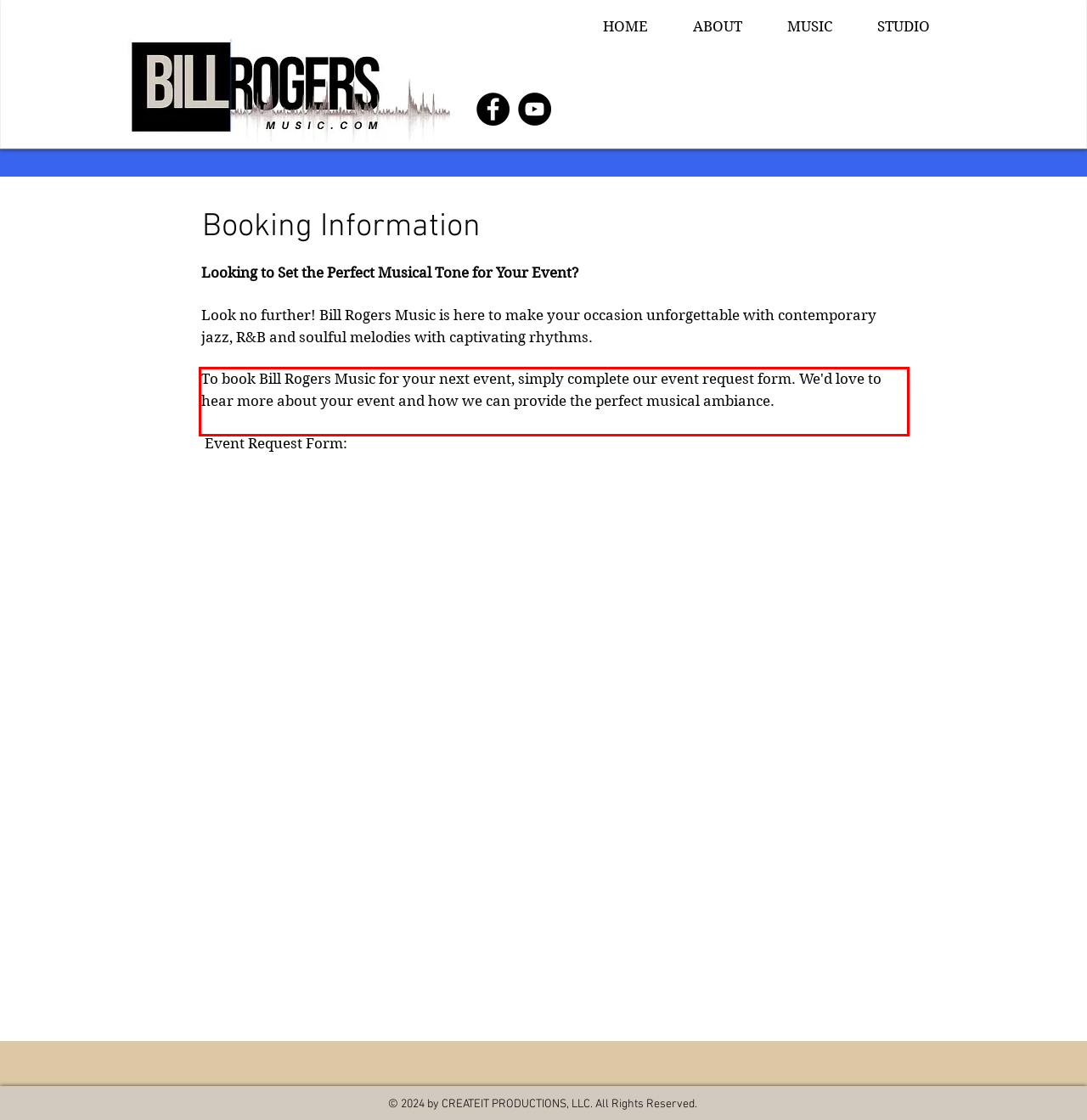You have a webpage screenshot with a red rectangle surrounding a UI element. Extract the text content from within this red bounding box.

To book Bill Rogers Music for your next event, simply complete our event request form. We'd love to hear more about your event and how we can provide the perfect musical ambiance.